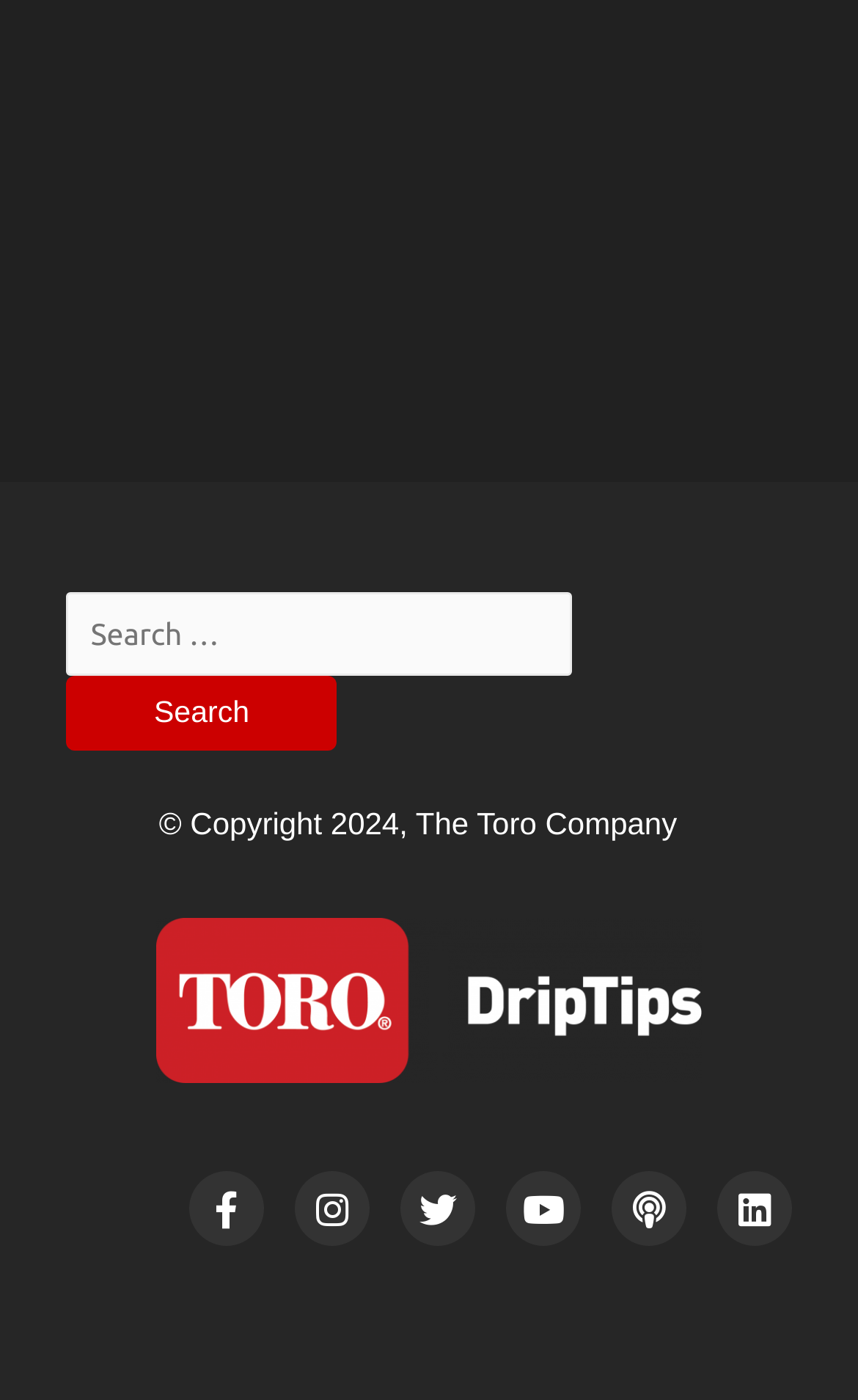What is the position of the search button relative to the search box?
Please provide a single word or phrase as your answer based on the image.

Below the search box